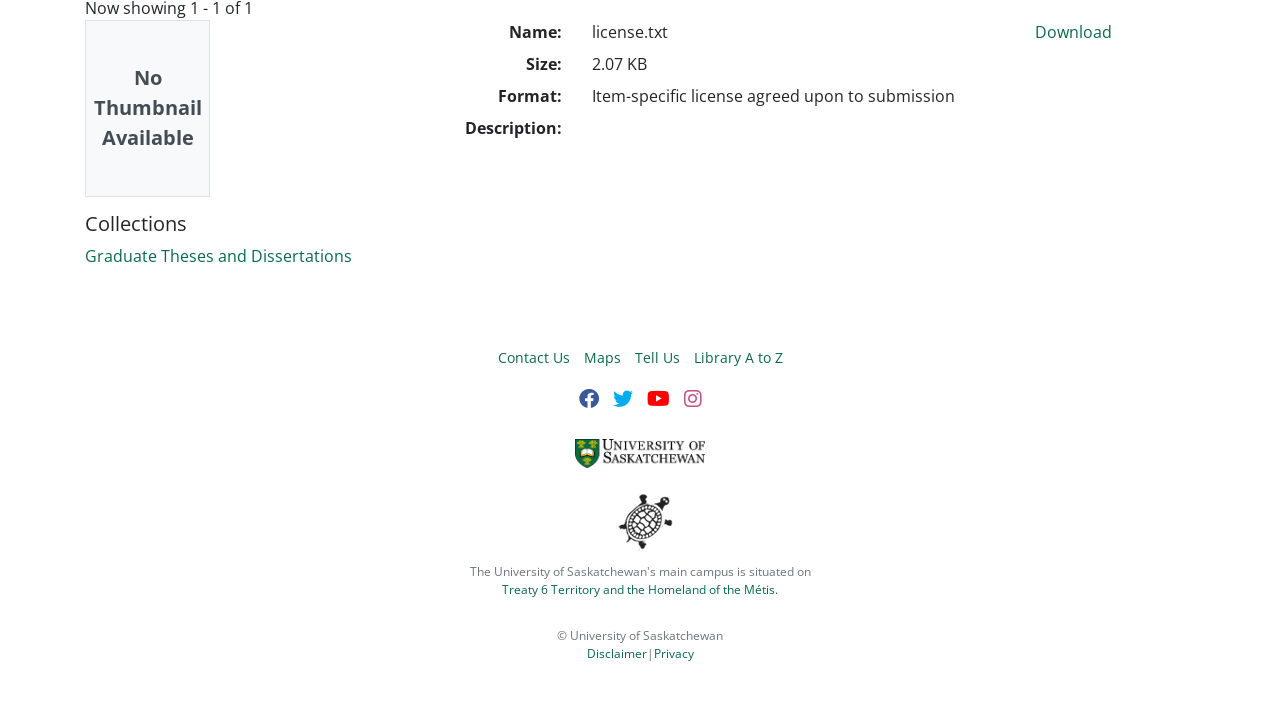Give a one-word or phrase response to the following question: What is the purpose of the 'Download' link?

To download the file